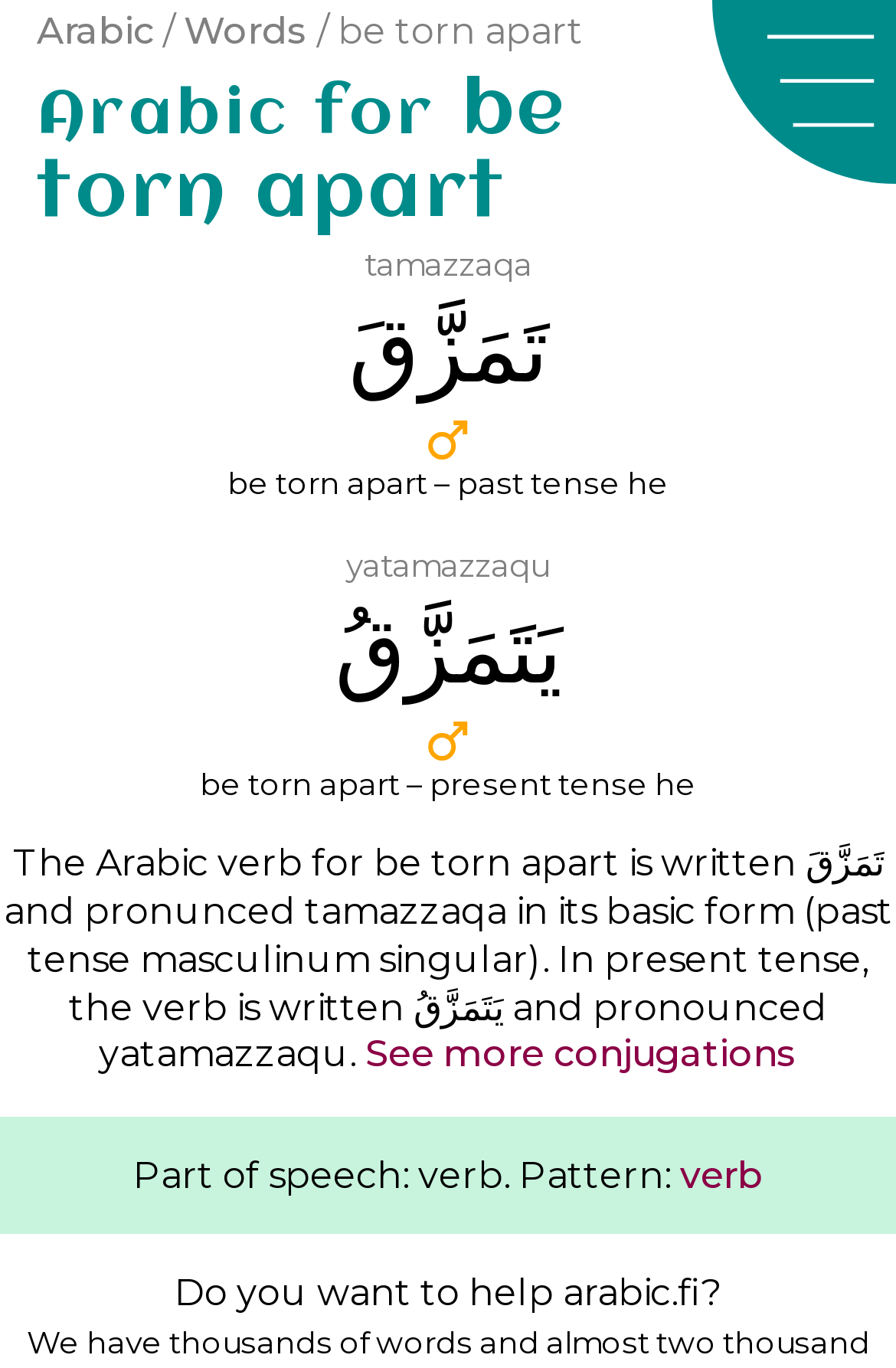Please look at the image and answer the question with a detailed explanation: Is there a link to see more conjugations of the verb 'be torn apart'?

The answer can be found by looking for the link element with the text 'See more conjugations' which is located near the bottom of the webpage.